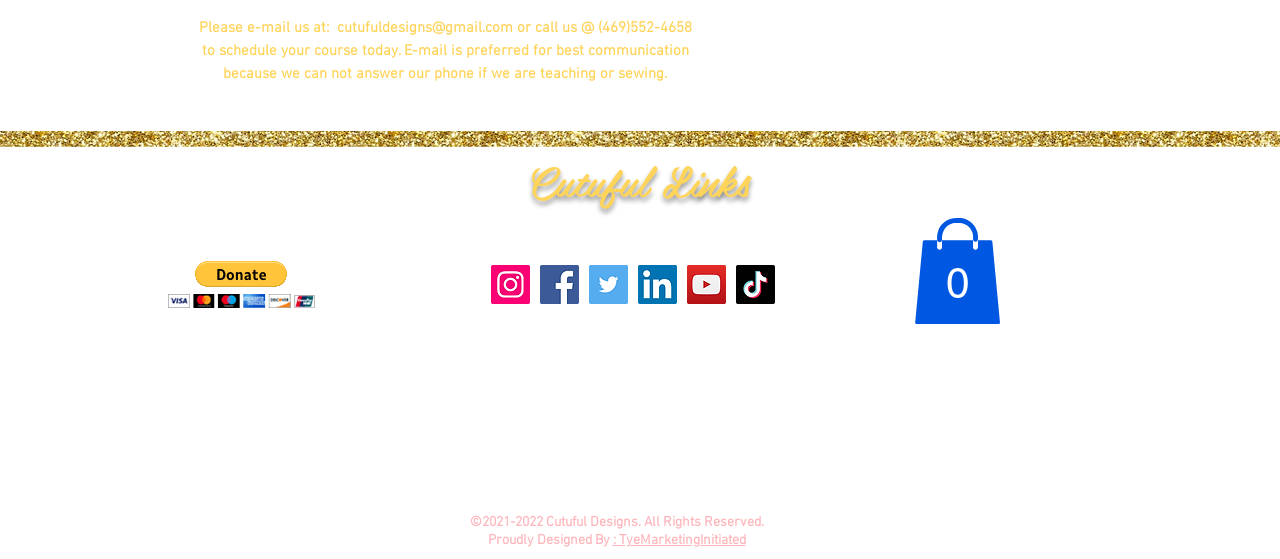Please identify the bounding box coordinates of the clickable region that I should interact with to perform the following instruction: "Click the Donate via PayPal button". The coordinates should be expressed as four float numbers between 0 and 1, i.e., [left, top, right, bottom].

[0.131, 0.467, 0.246, 0.551]